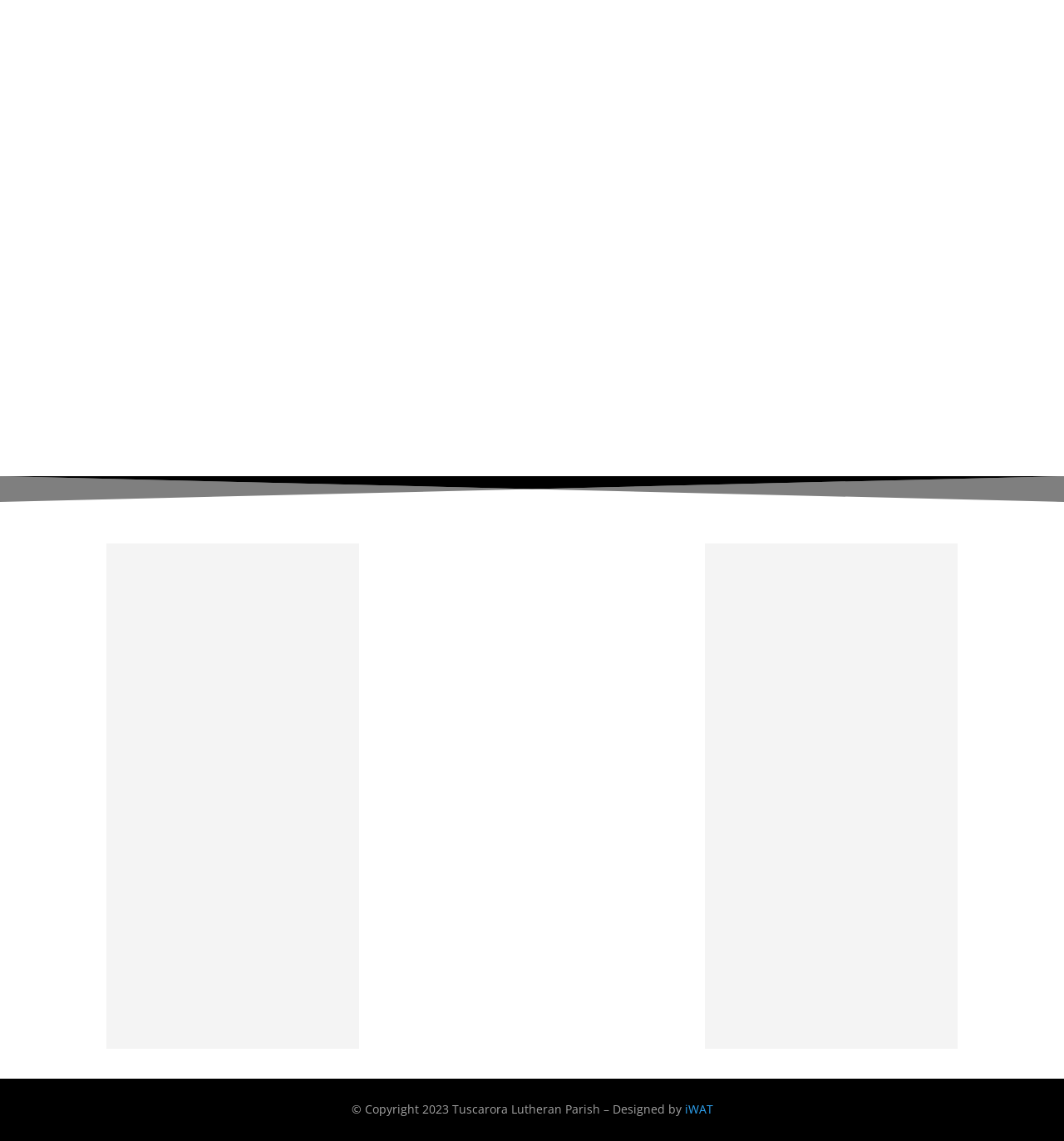What is the copyright year mentioned at the bottom of the webpage?
Using the image, give a concise answer in the form of a single word or short phrase.

2023